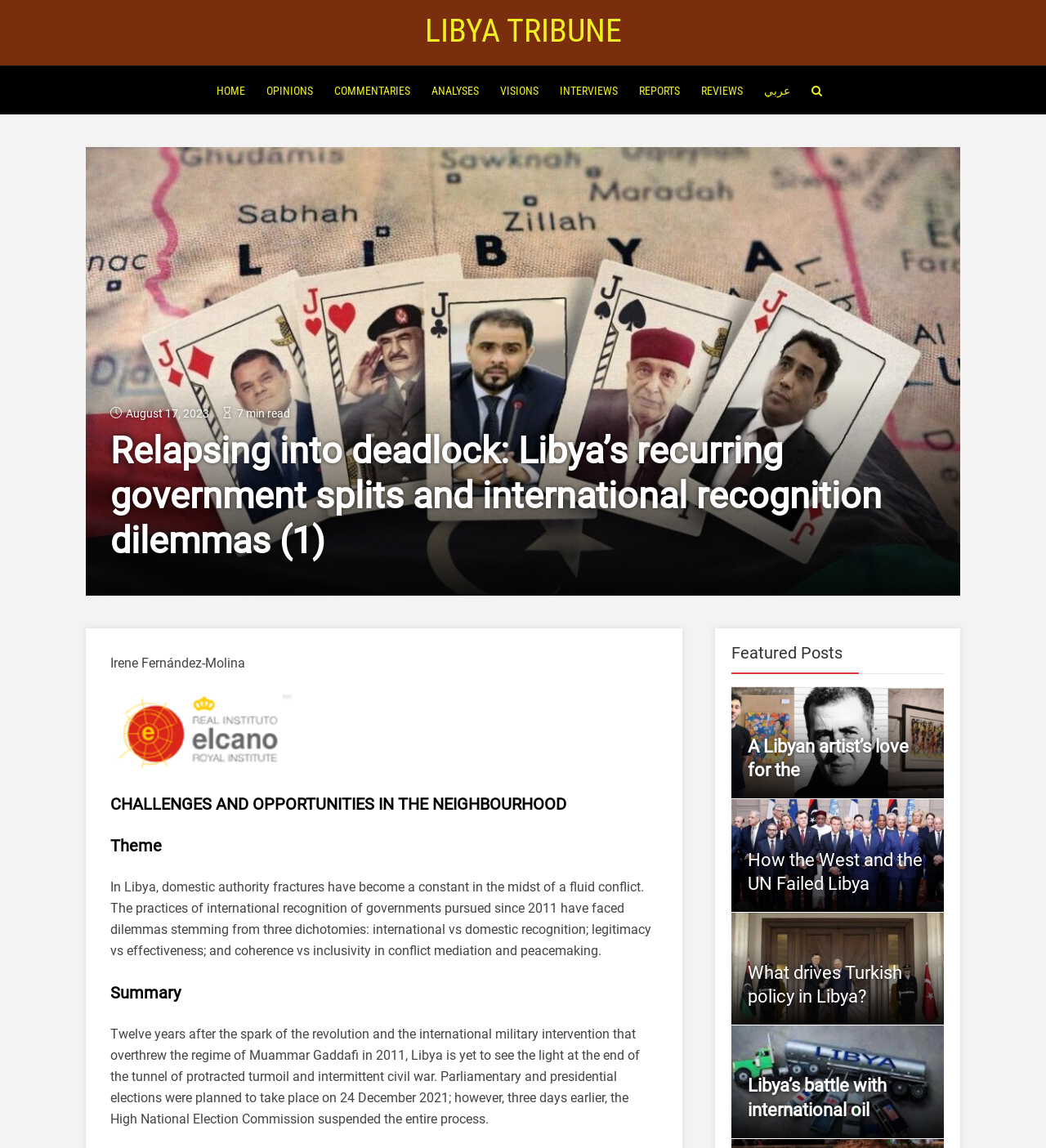Show the bounding box coordinates for the element that needs to be clicked to execute the following instruction: "View the Featured Posts". Provide the coordinates in the form of four float numbers between 0 and 1, i.e., [left, top, right, bottom].

[0.699, 0.558, 0.902, 0.587]